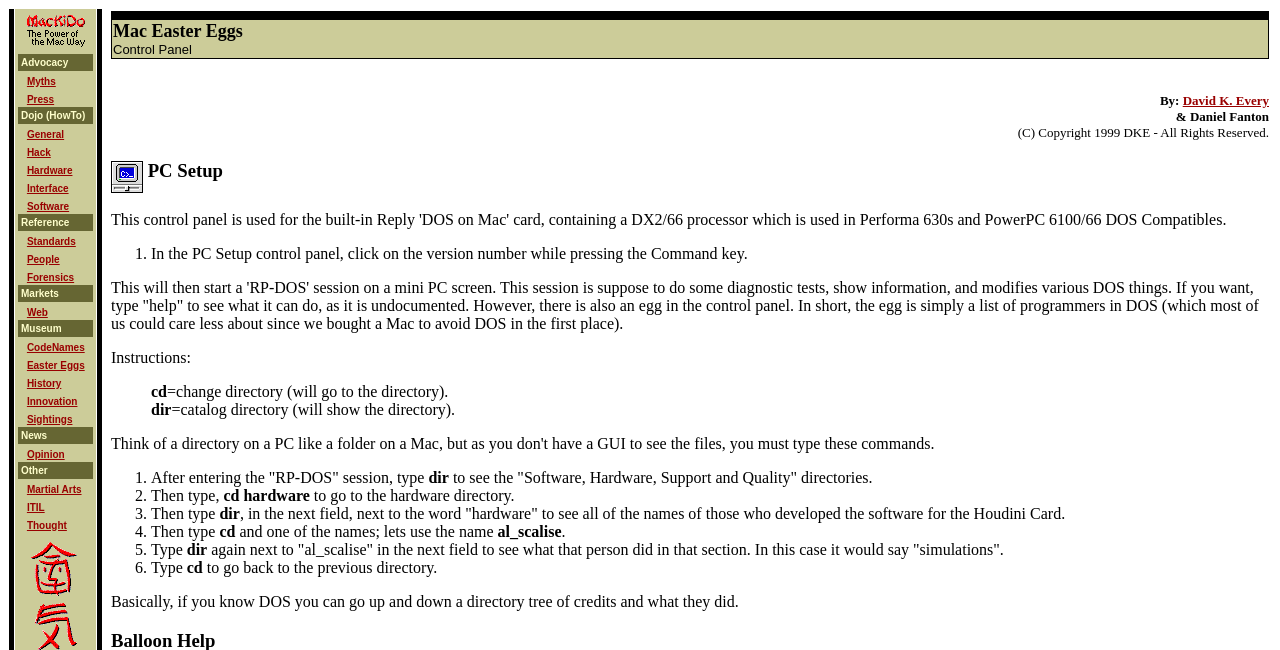What is the main topic of the webpage?
Please give a detailed and elaborate answer to the question.

I inferred the main topic by analyzing the structure and content of the webpage. The title 'Mac Easter Eggs Control Panel' and the numerous links related to Easter Eggs suggest that the webpage is primarily about Mac Easter Eggs.